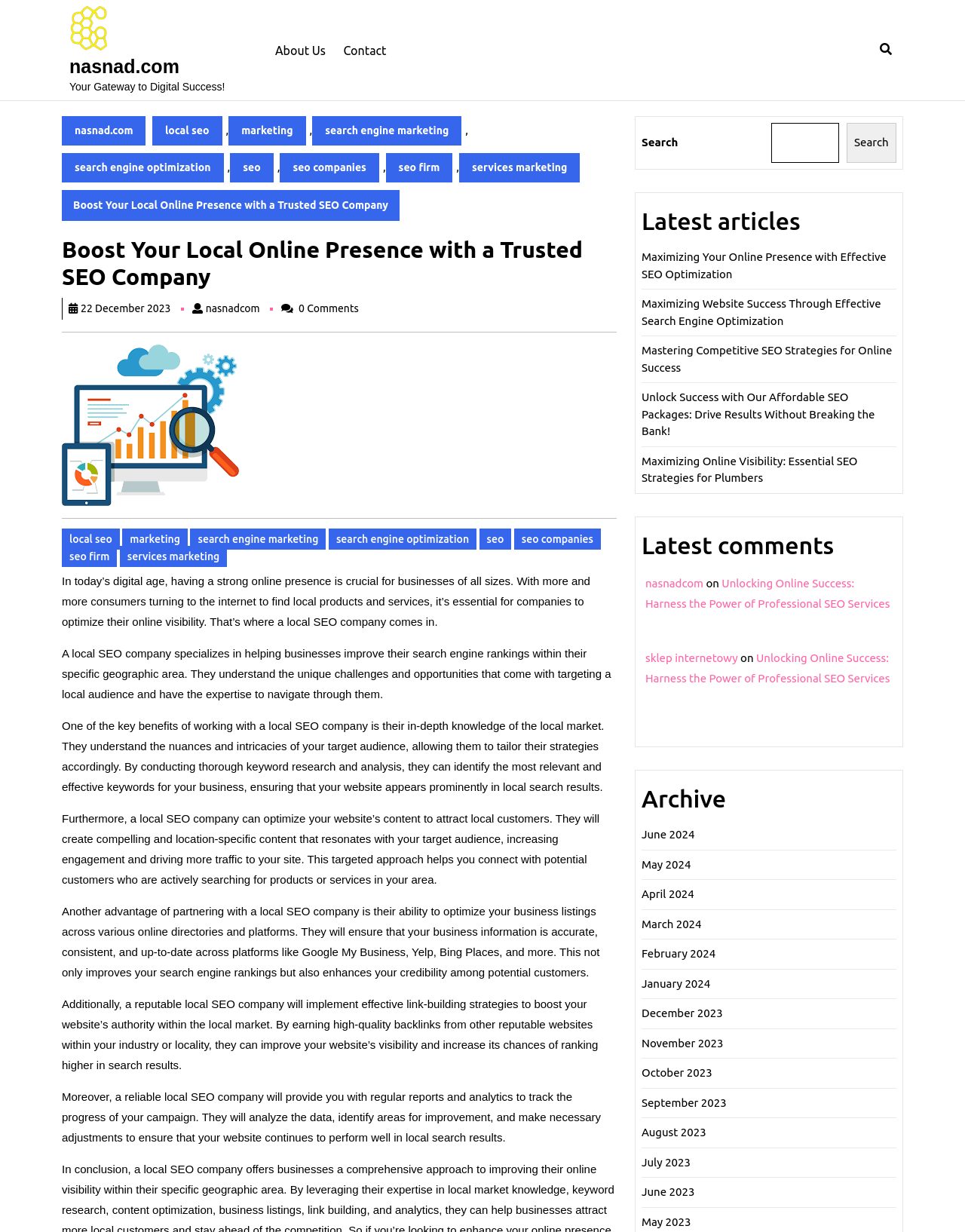Find and specify the bounding box coordinates that correspond to the clickable region for the instruction: "View the archive".

[0.665, 0.63, 0.929, 0.666]